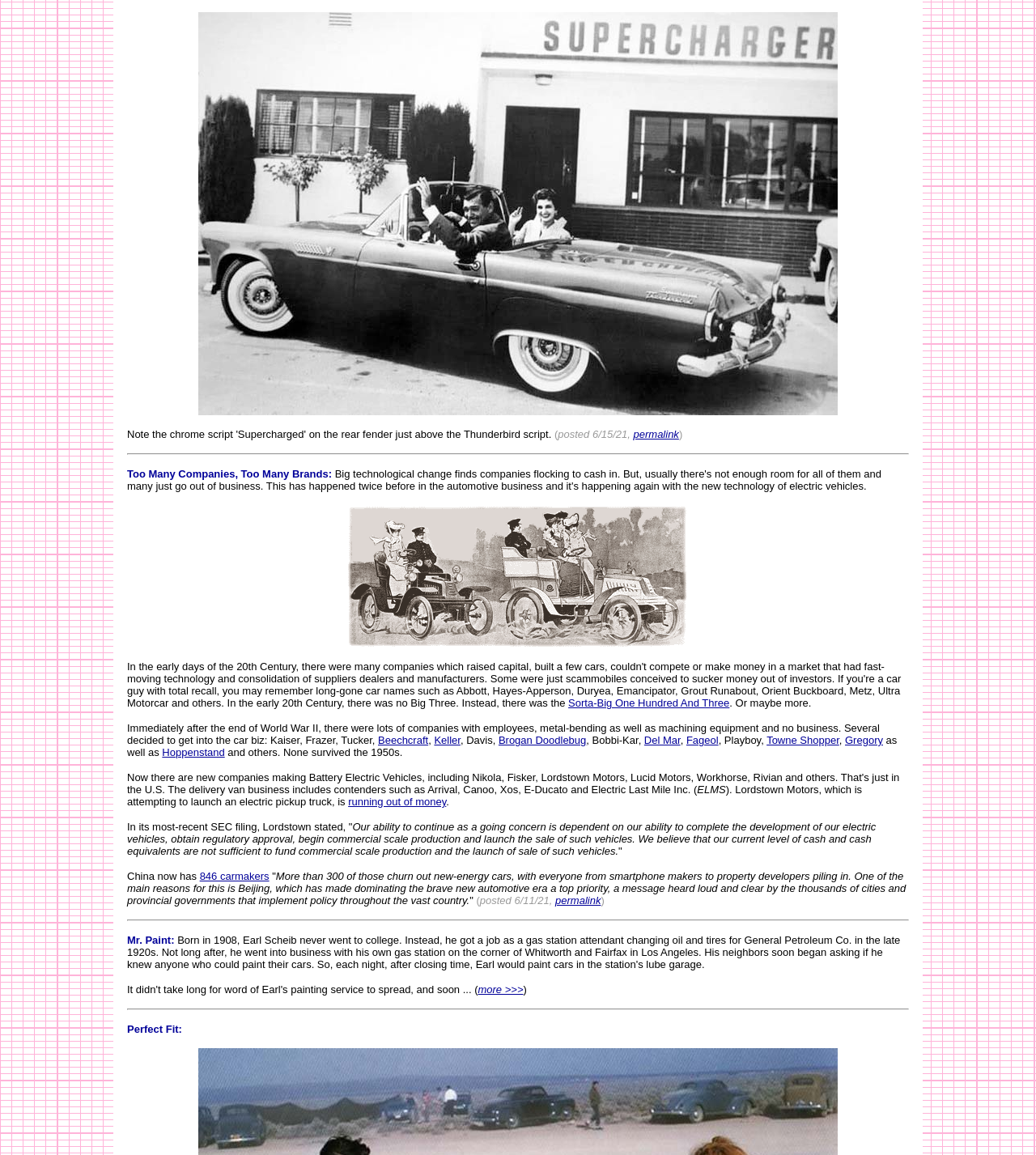Identify the bounding box for the described UI element. Provide the coordinates in (top-left x, top-left y, bottom-right x, bottom-right y) format with values ranging from 0 to 1: more >>>

[0.461, 0.851, 0.505, 0.862]